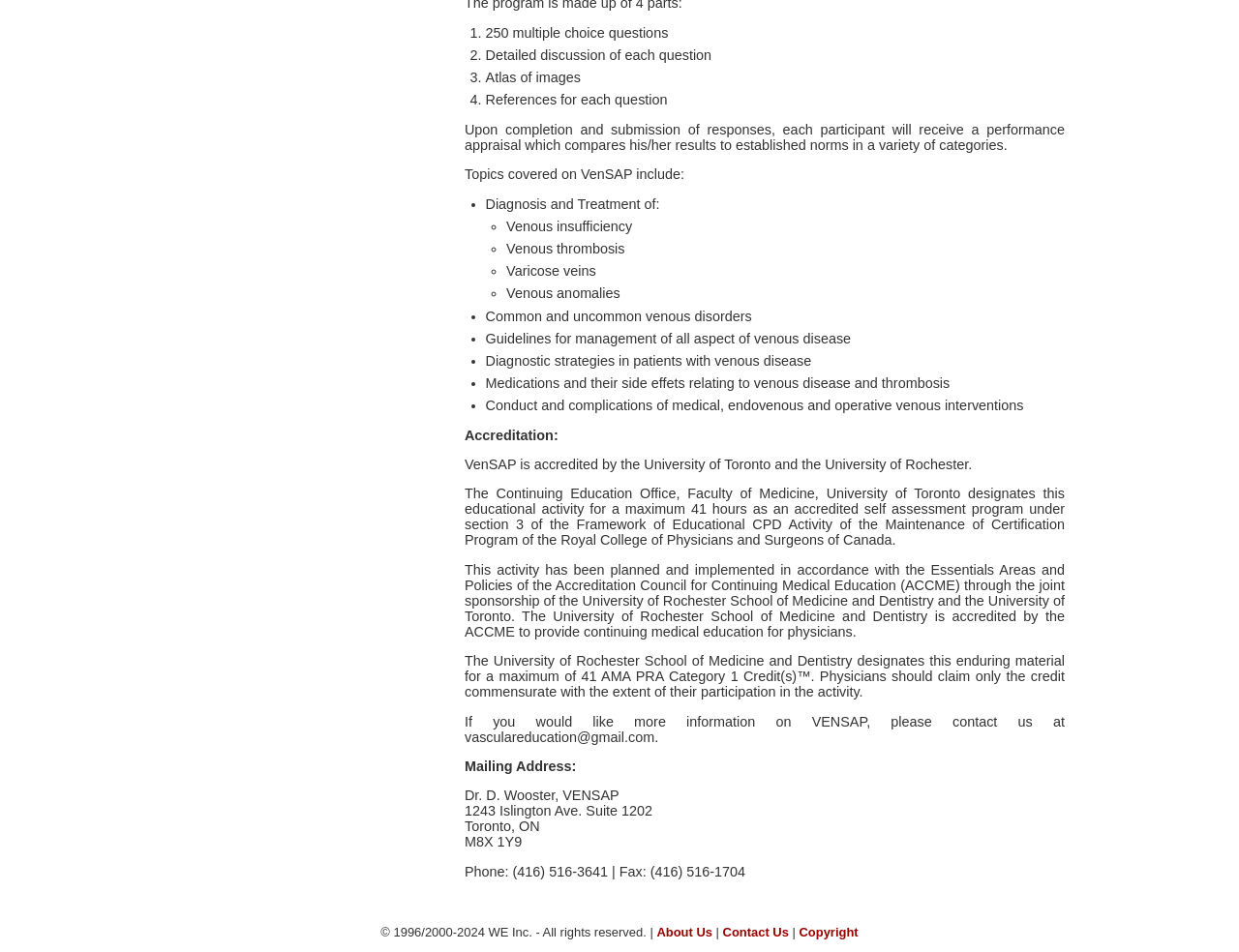Predict the bounding box for the UI component with the following description: "Copyright".

[0.645, 0.972, 0.693, 0.987]